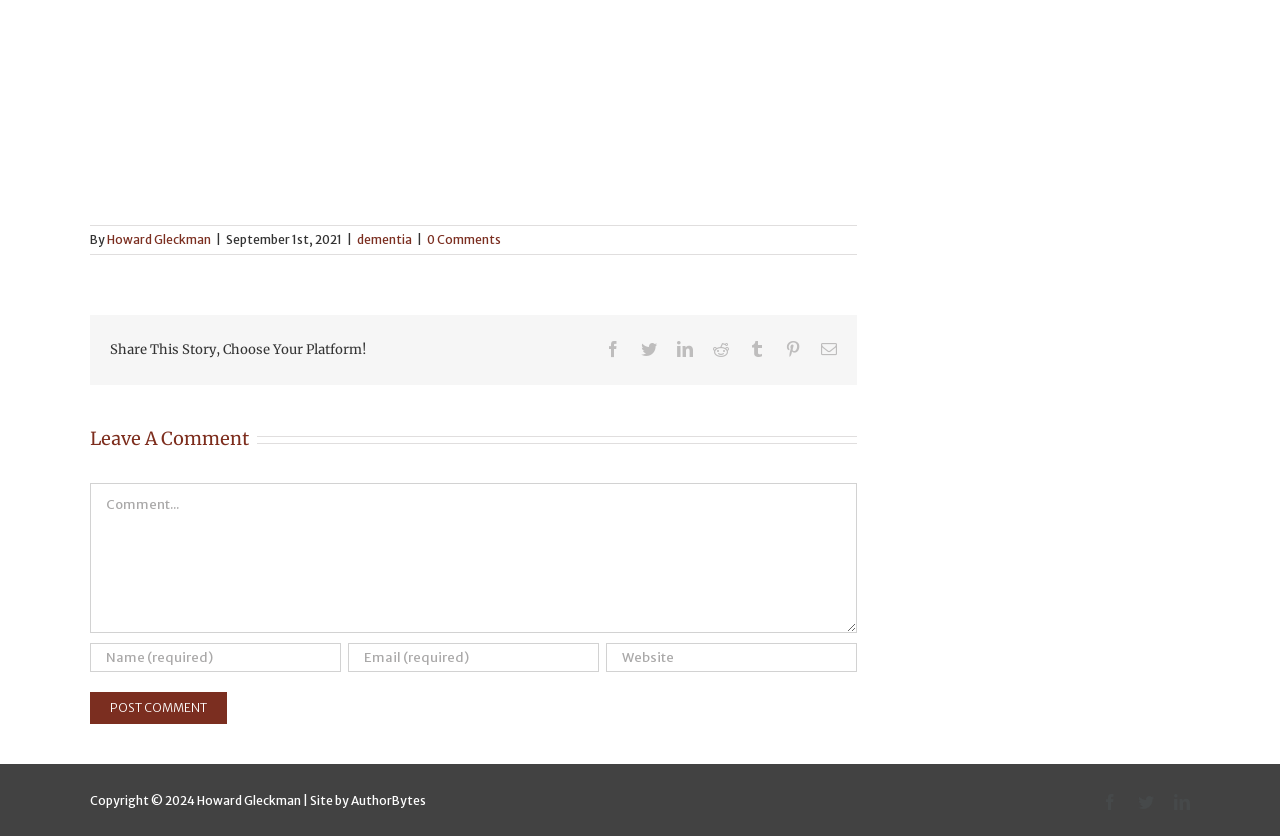What is the topic of this article?
Provide a short answer using one word or a brief phrase based on the image.

dementia